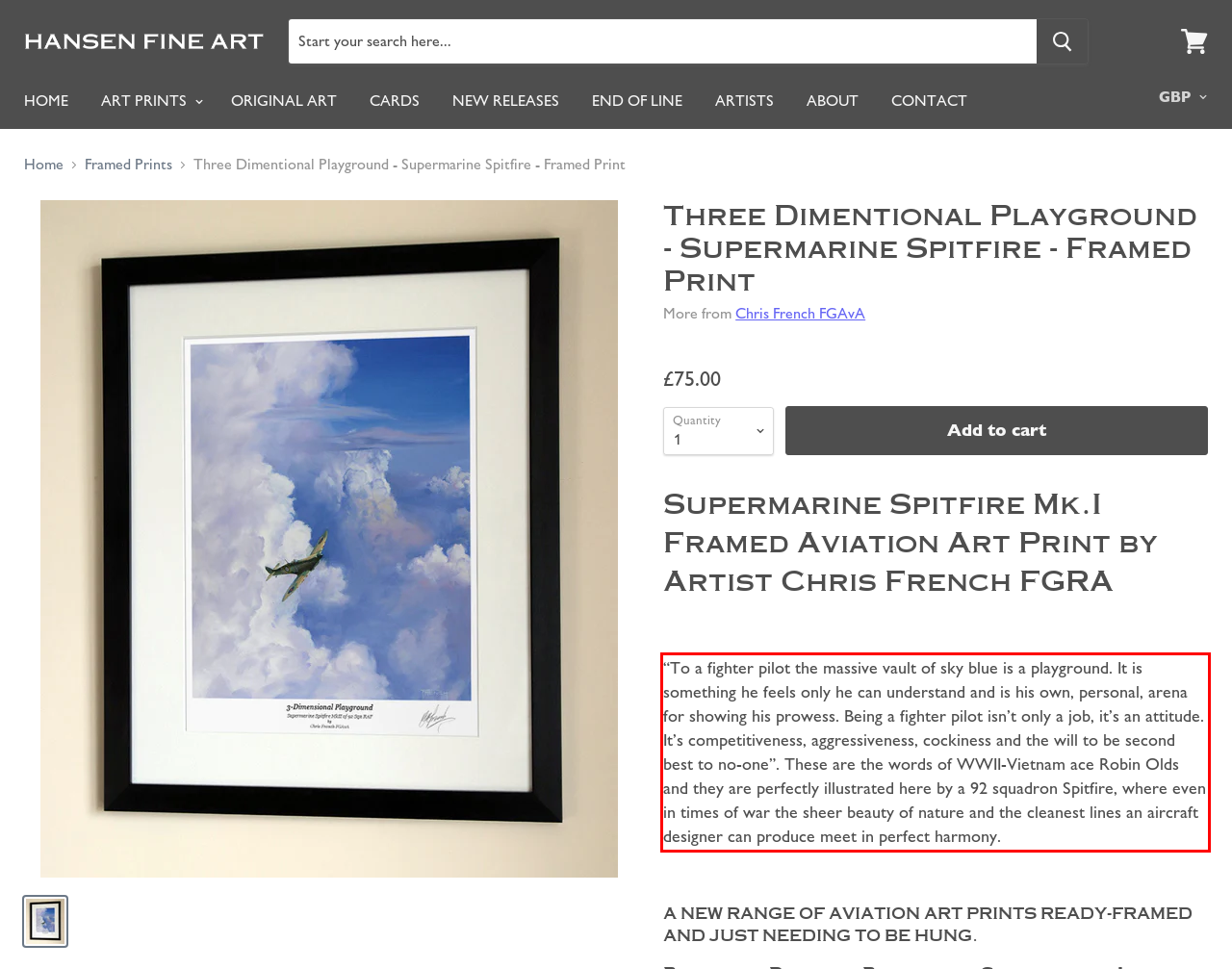Analyze the webpage screenshot and use OCR to recognize the text content in the red bounding box.

“To a fighter pilot the massive vault of sky blue is a playground. It is something he feels only he can understand and is his own, personal, arena for showing his prowess. Being a fighter pilot isn’t only a job, it’s an attitude. It’s competitiveness, aggressiveness, cockiness and the will to be second best to no-one”. These are the words of WWII-Vietnam ace Robin Olds and they are perfectly illustrated here by a 92 squadron Spitfire, where even in times of war the sheer beauty of nature and the cleanest lines an aircraft designer can produce meet in perfect harmony.